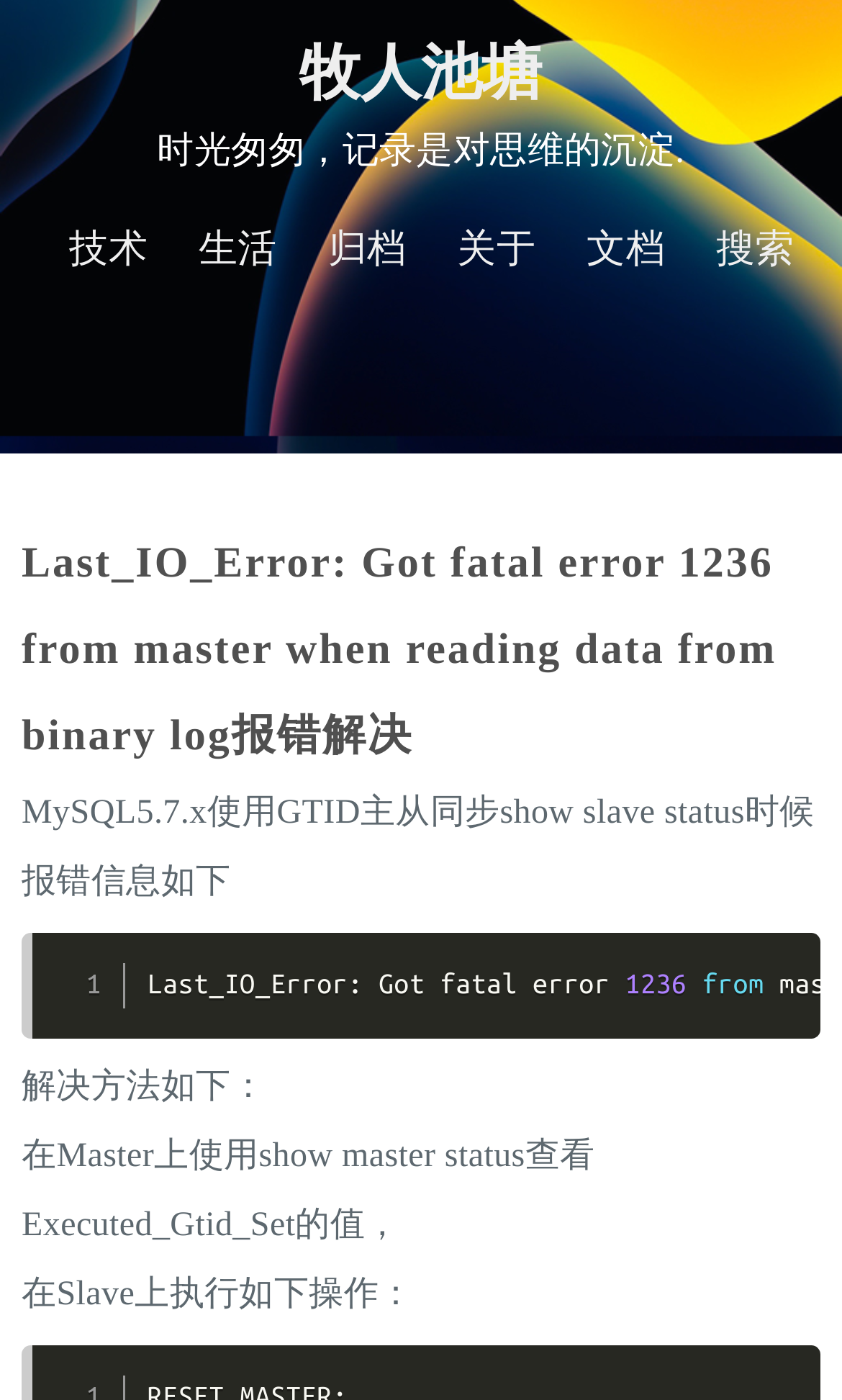Describe every aspect of the webpage comprehensively.

The webpage appears to be a blog post or article discussing a technical issue related to MySQL database synchronization. At the top of the page, there is a brief quote or motto "时光匆匆，记录是对思维的沉淀" which translates to "Time flies, records are the sediment of thinking".

Below the quote, there is a navigation menu with six links: "技术" (Technology), "生活" (Life), "归档" (Archive), "关于" (About), "文档" (Documentation), and "搜索" (Search). These links are aligned horizontally and take up about half of the page width.

The main content of the page is divided into several sections. The first section has a title "Last_IO_Error: Got fatal error 1236 from master when reading data from binary log报错解决" which is a error message related to MySQL synchronization. Below the title, there is a brief introduction or summary of the issue "MySQL5.7.x使用GTID主从同步show slave status时候报错信息如下".

The next section appears to be a code snippet or technical instructions, indicated by a code block element. Following the code block, there are several paragraphs of text that provide a solution to the error message. The text is divided into steps, with each step described in a separate paragraph. The steps include checking the Executed_Gtid_Set value on the Master server and executing specific operations on the Slave server.

Overall, the webpage is a technical article or tutorial that provides a solution to a specific error message related to MySQL database synchronization.